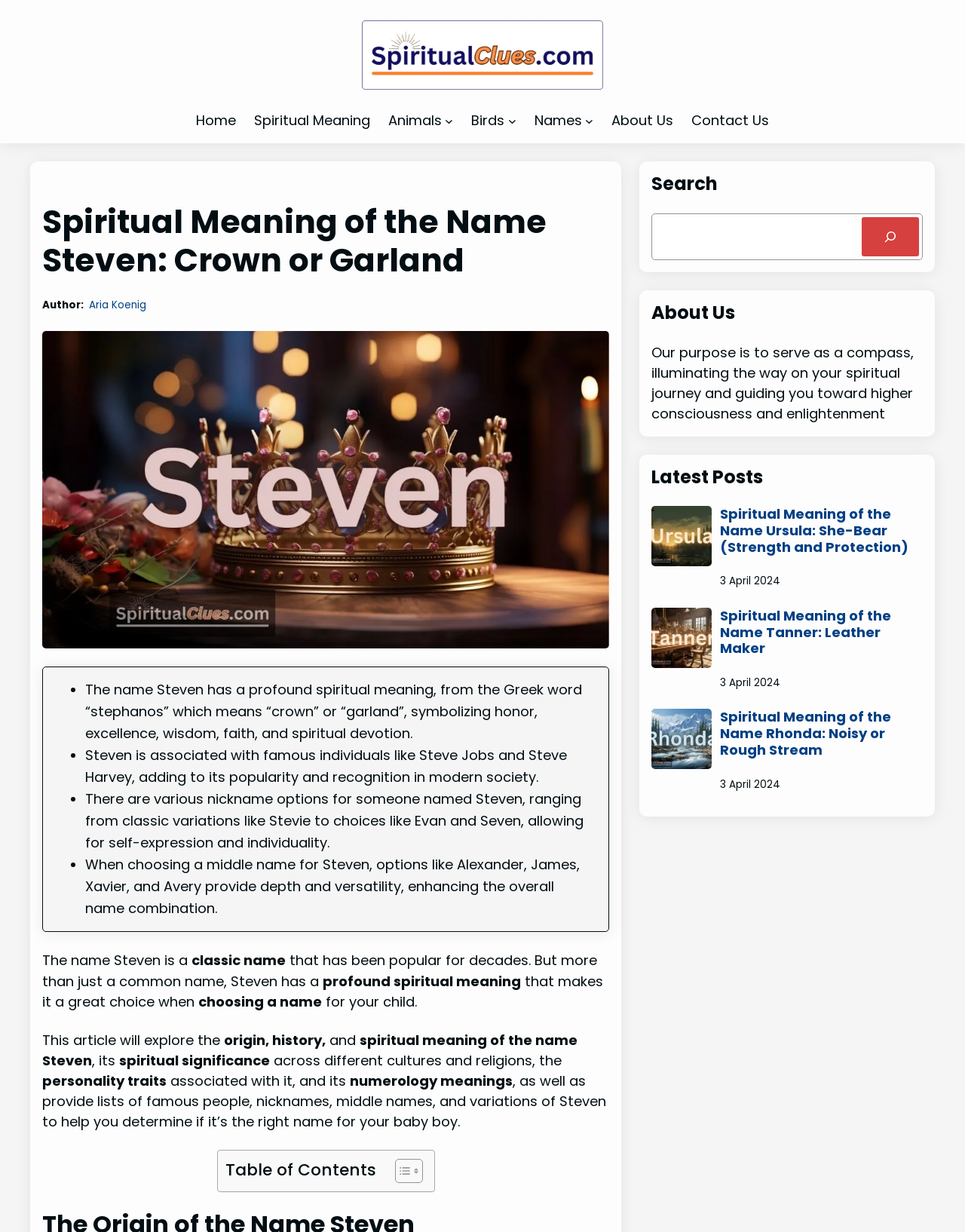Identify the bounding box coordinates necessary to click and complete the given instruction: "Search for a name".

[0.679, 0.176, 0.885, 0.208]